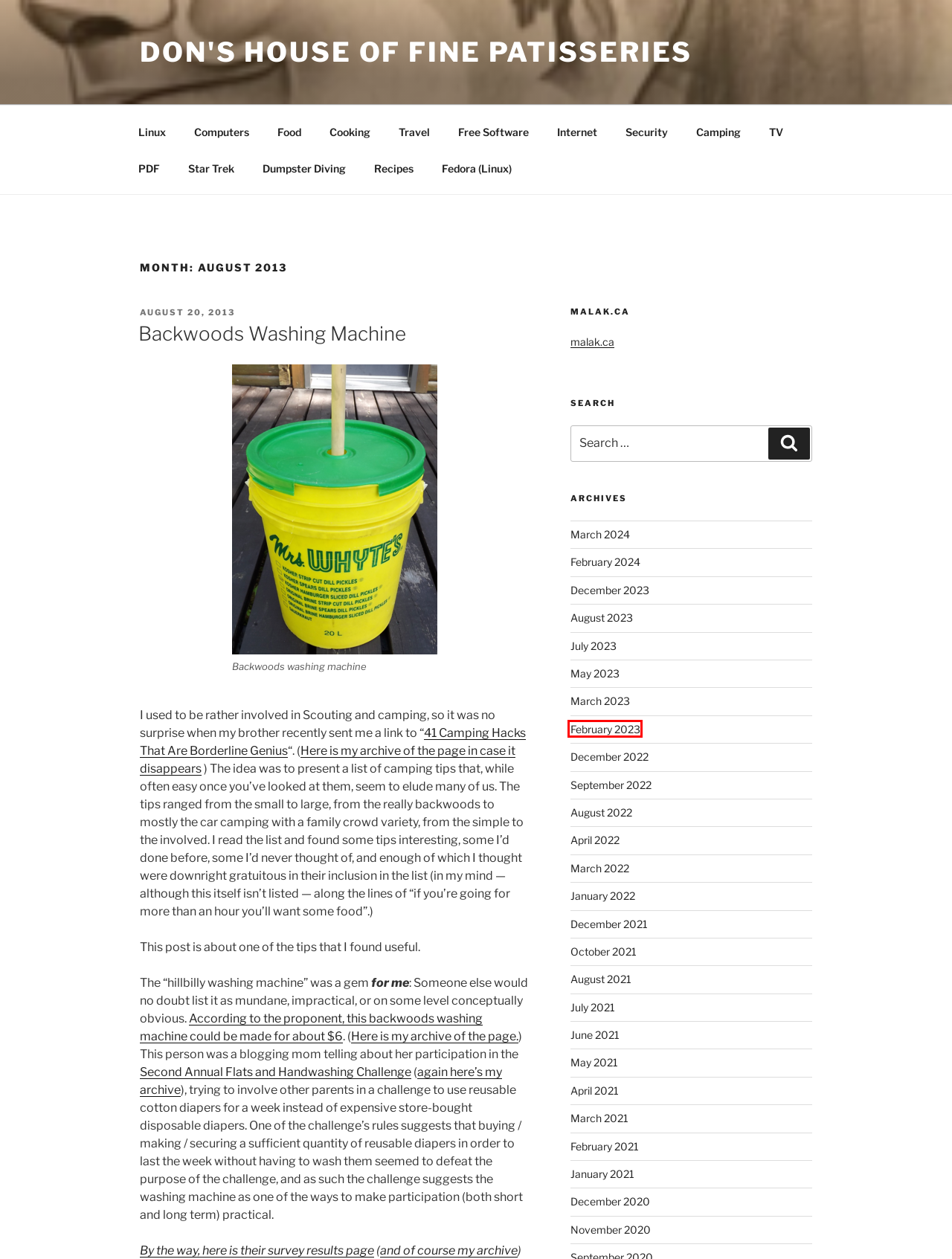Inspect the screenshot of a webpage with a red rectangle bounding box. Identify the webpage description that best corresponds to the new webpage after clicking the element inside the bounding box. Here are the candidates:
A. Dumpster Diving – Don's House of Fine Patisseries
B. February 2021 – Don's House of Fine Patisseries
C. March 2022 – Don's House of Fine Patisseries
D. Cooking – Don's House of Fine Patisseries
E. February 2023 – Don's House of Fine Patisseries
F. DIY: Hillbilly Washing Machine | refashionista
G. Food – Don's House of Fine Patisseries
H. Computers – Don's House of Fine Patisseries

E